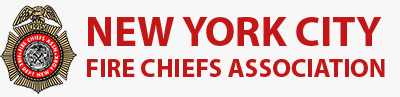Provide a comprehensive description of the image.

The image features the logo of the New York City Fire Chiefs Association, prominently displaying the organization's name in bold red letters. The design incorporates an emblematic representation commonly associated with fire departments, featuring a badge that symbolizes authority and service. Below the badge, the text clearly indicates the name of the association, reinforcing its identity and mission to support fire chiefs in New York City. This visual serves not only as a branding element but also signifies the association's commitment to leadership, unity, and community within the firefighting profession.